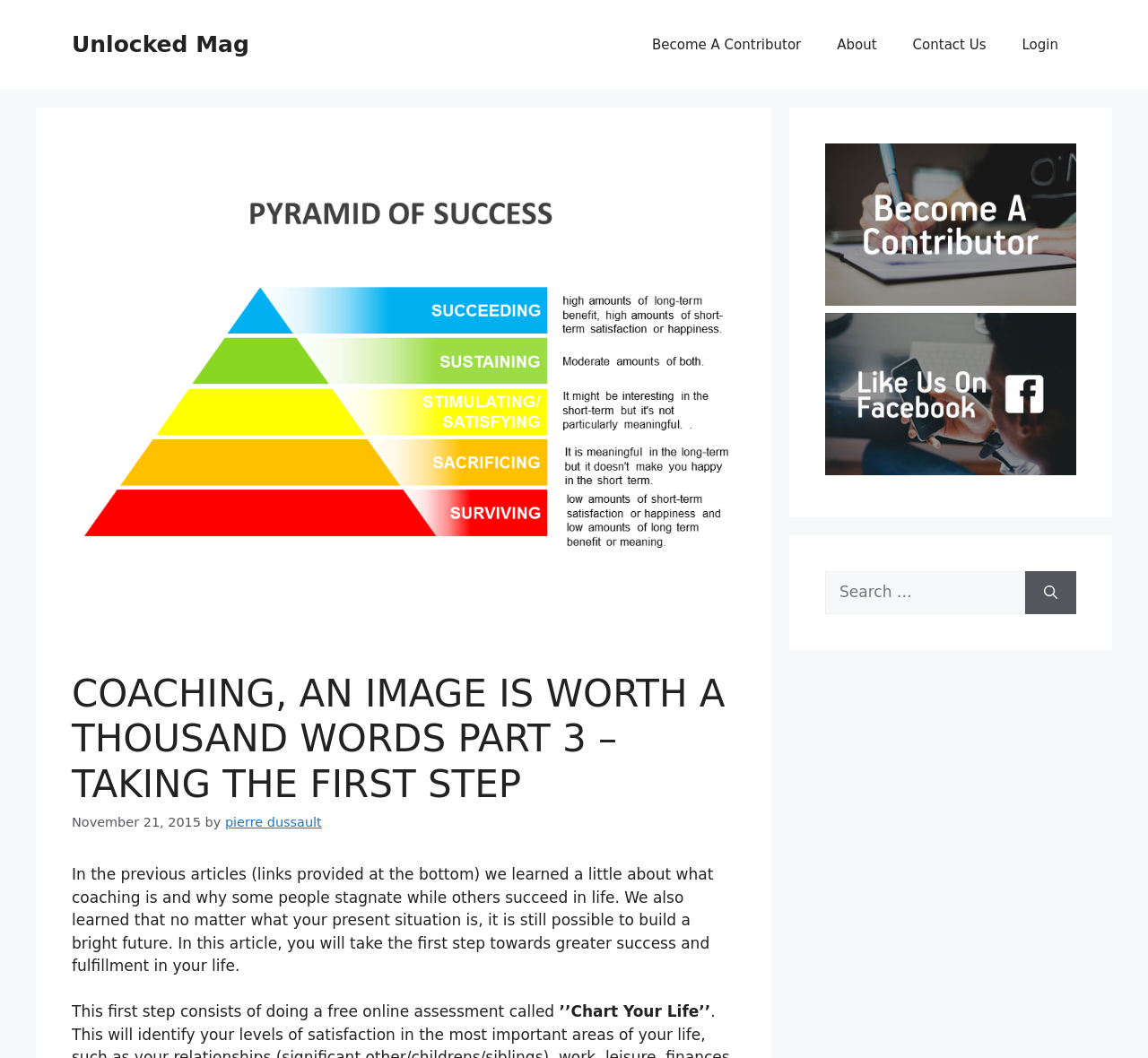Given the description of a UI element: "Login", identify the bounding box coordinates of the matching element in the webpage screenshot.

[0.875, 0.017, 0.938, 0.068]